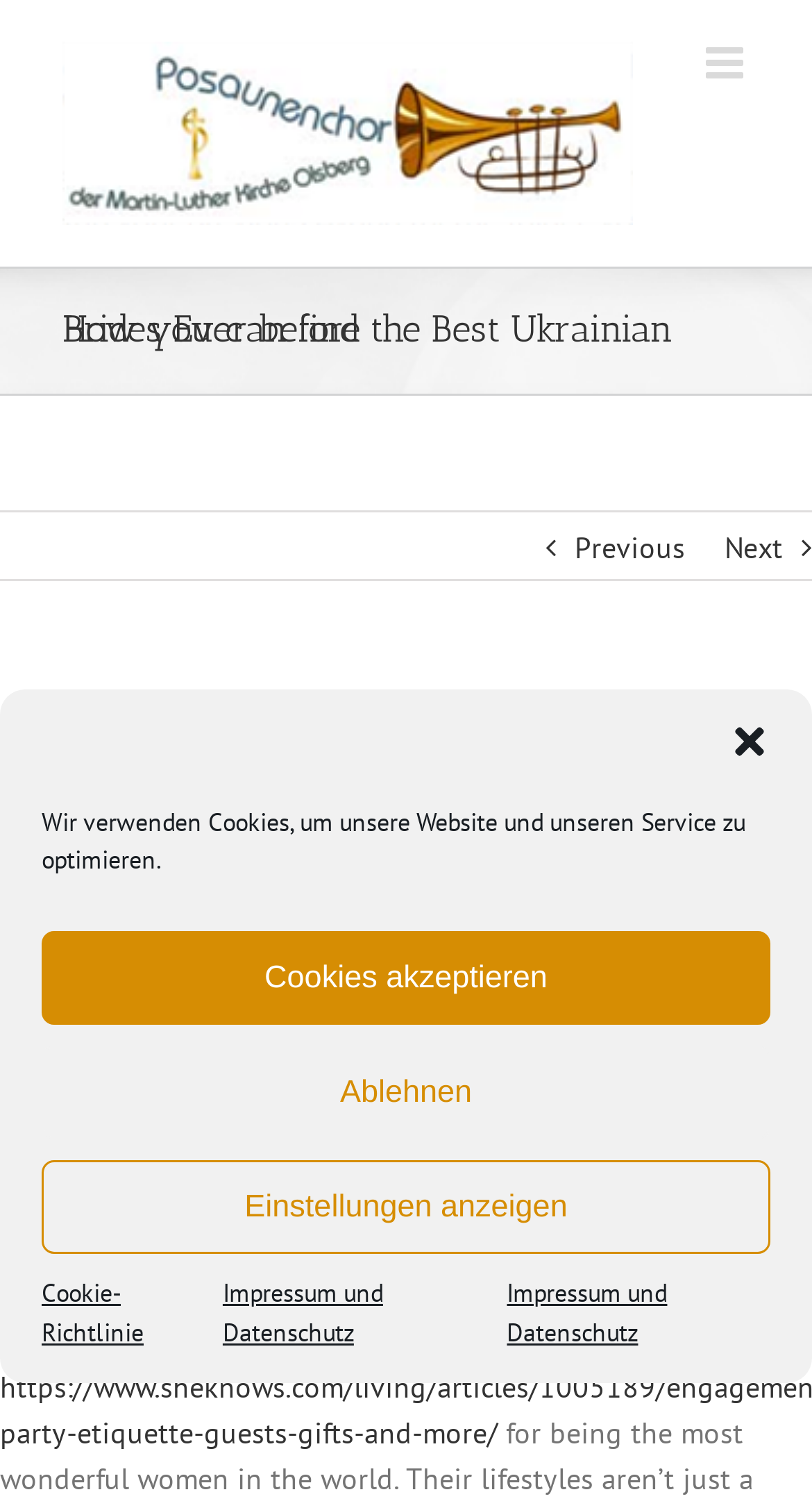What is the navigation button at the top-right corner?
Based on the screenshot, answer the question with a single word or phrase.

Toggle mobile menu